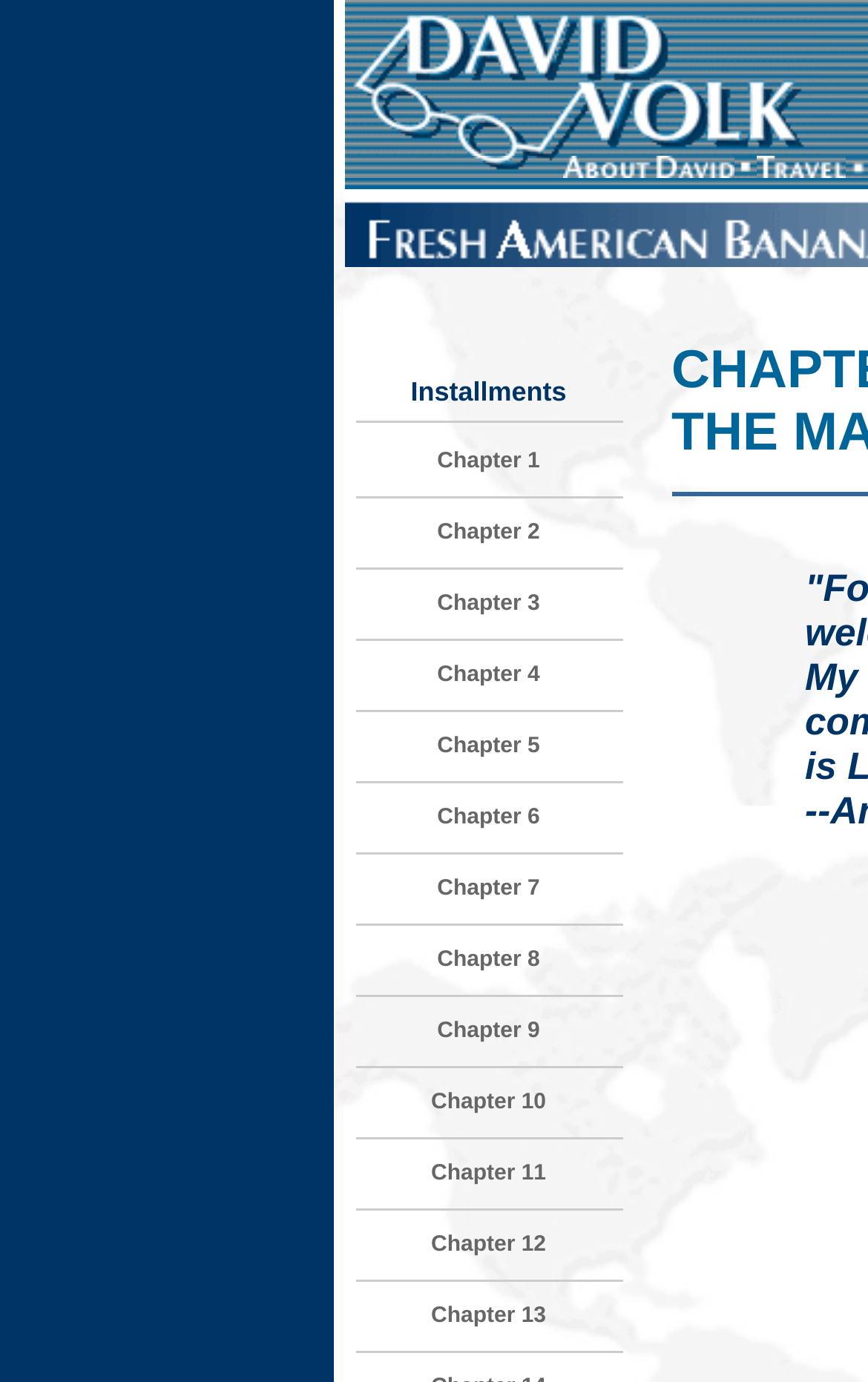How many table cells are in the first row? Using the information from the screenshot, answer with a single word or phrase.

4